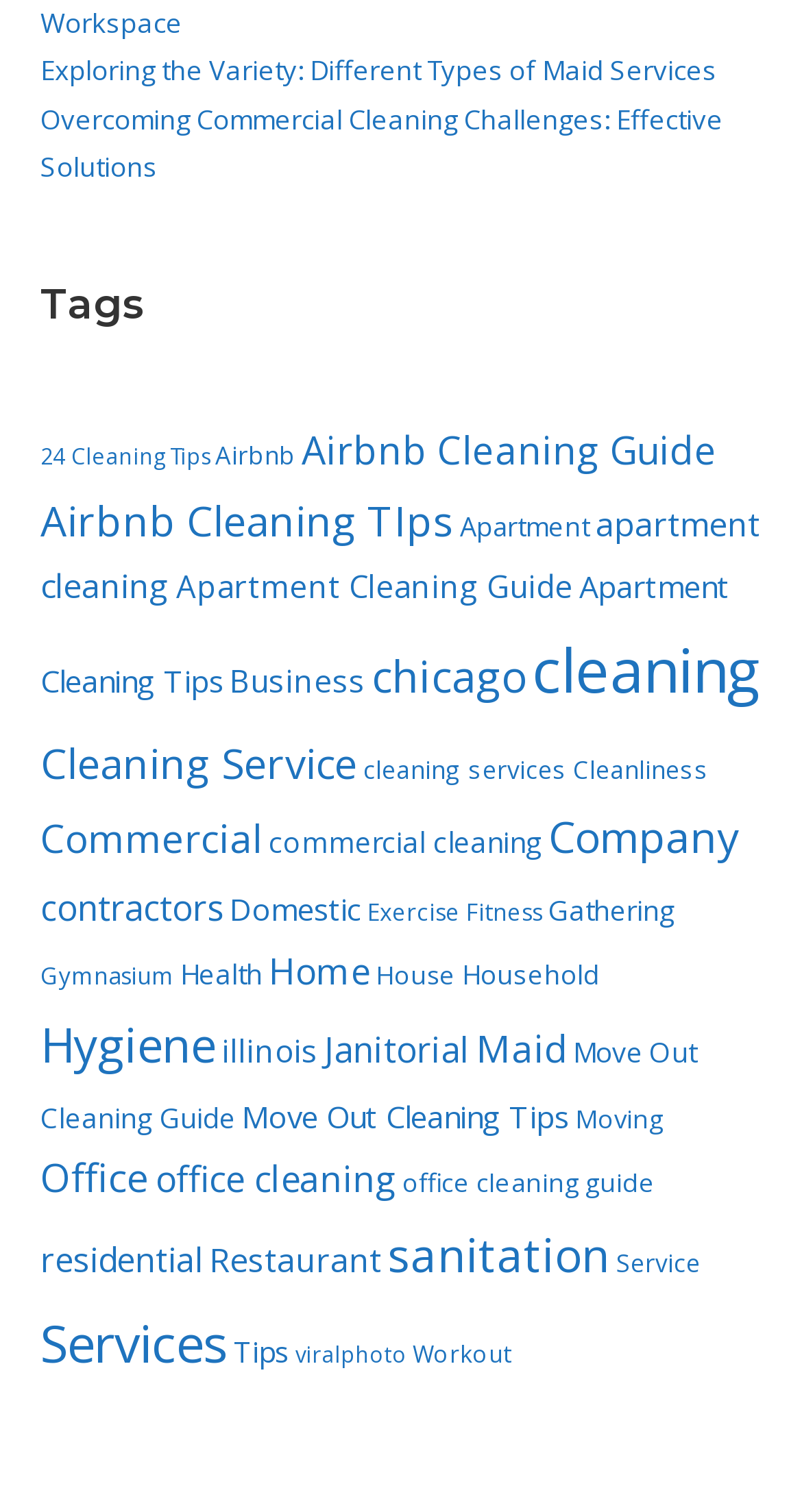Provide the bounding box coordinates for the area that should be clicked to complete the instruction: "Explore 'Services'".

[0.05, 0.864, 0.283, 0.91]